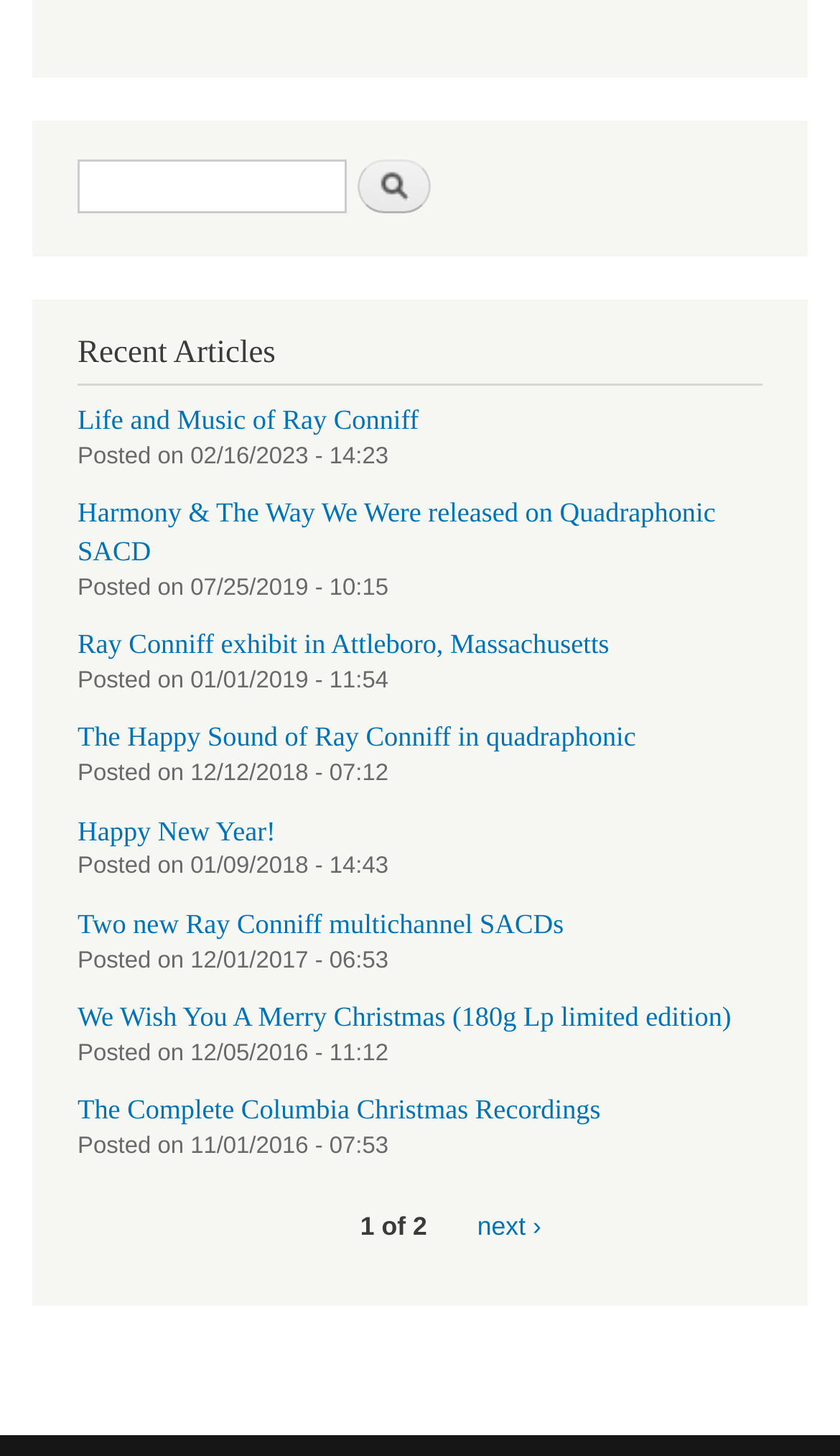Please specify the bounding box coordinates of the area that should be clicked to accomplish the following instruction: "Go to the next page". The coordinates should consist of four float numbers between 0 and 1, i.e., [left, top, right, bottom].

[0.542, 0.815, 0.644, 0.869]